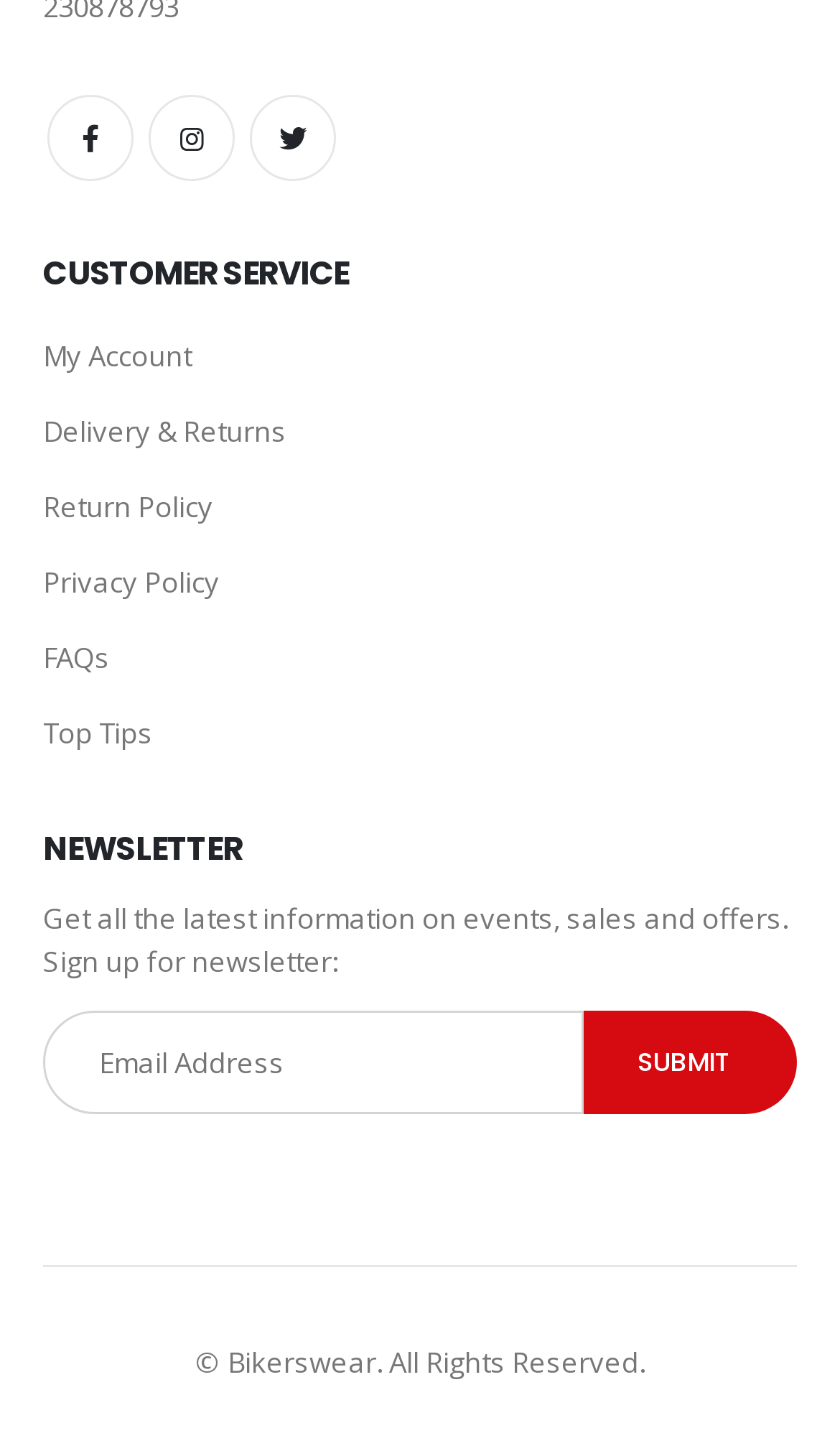Specify the bounding box coordinates of the element's area that should be clicked to execute the given instruction: "Sign up for newsletter". The coordinates should be four float numbers between 0 and 1, i.e., [left, top, right, bottom].

[0.051, 0.699, 0.695, 0.771]